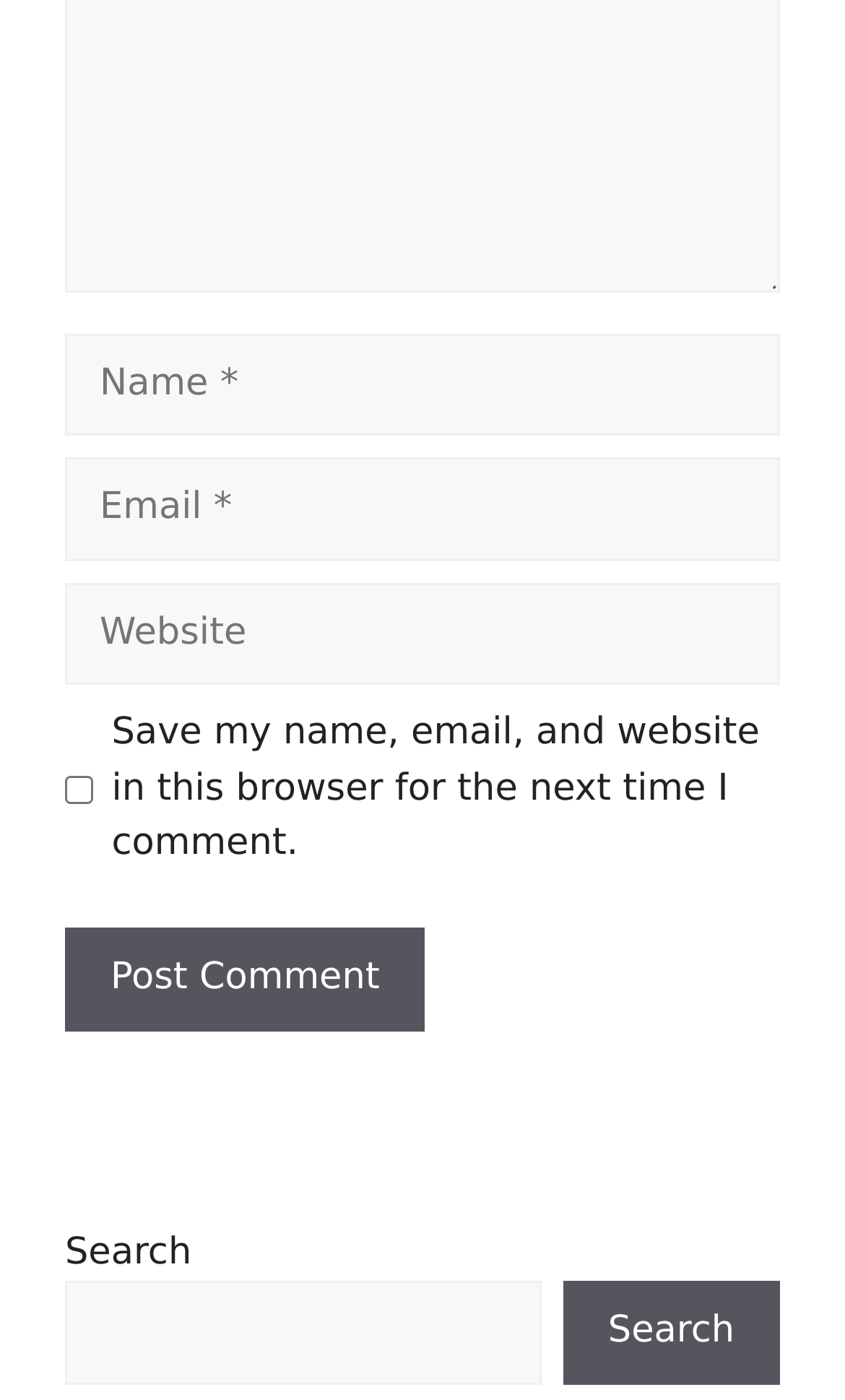What is the function of the checkbox?
Using the image as a reference, give a one-word or short phrase answer.

Save comment information